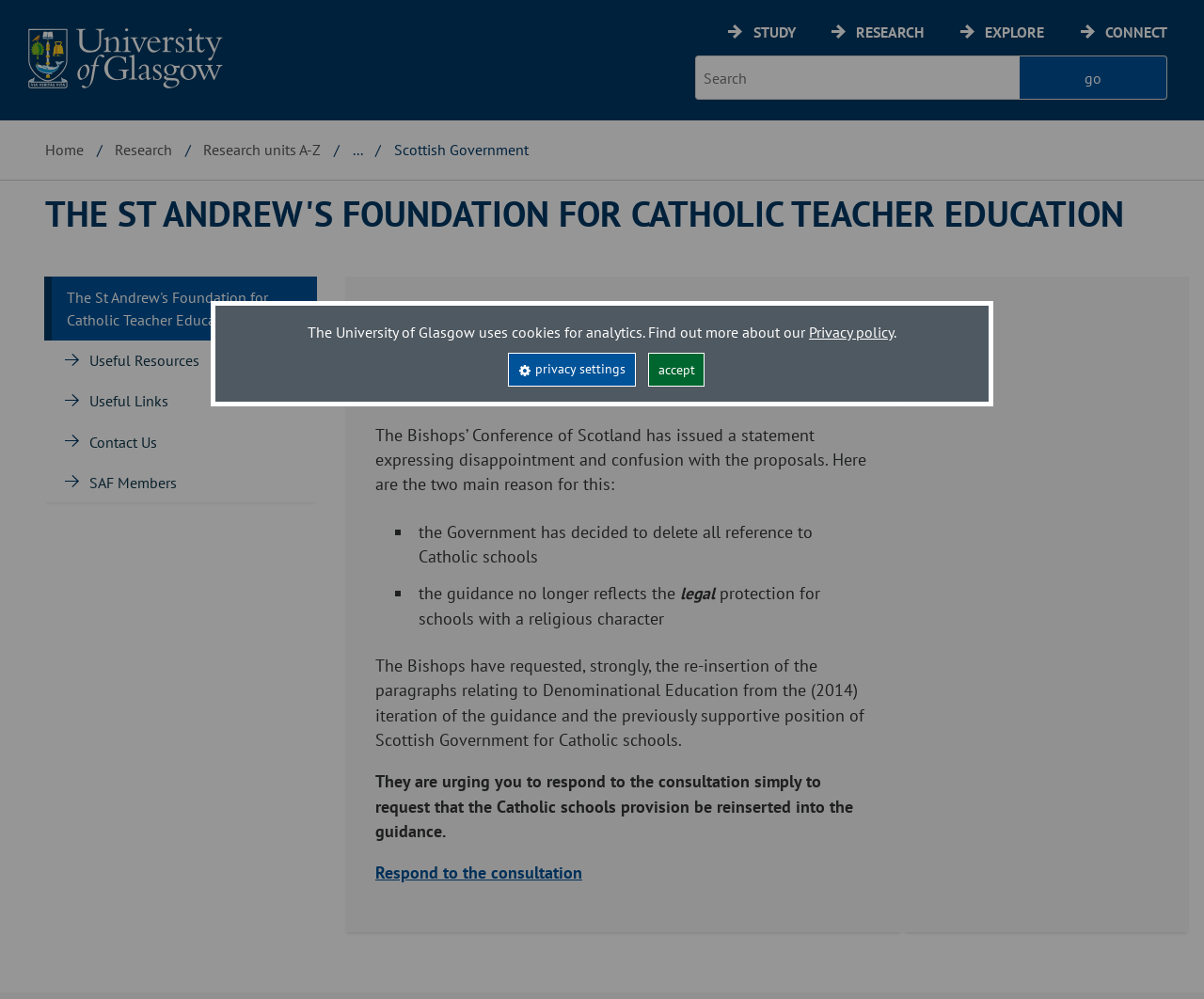For the given element description Other sites, determine the bounding box coordinates of the UI element. The coordinates should follow the format (top-left x, top-left y, bottom-right x, bottom-right y) and be within the range of 0 to 1.

None